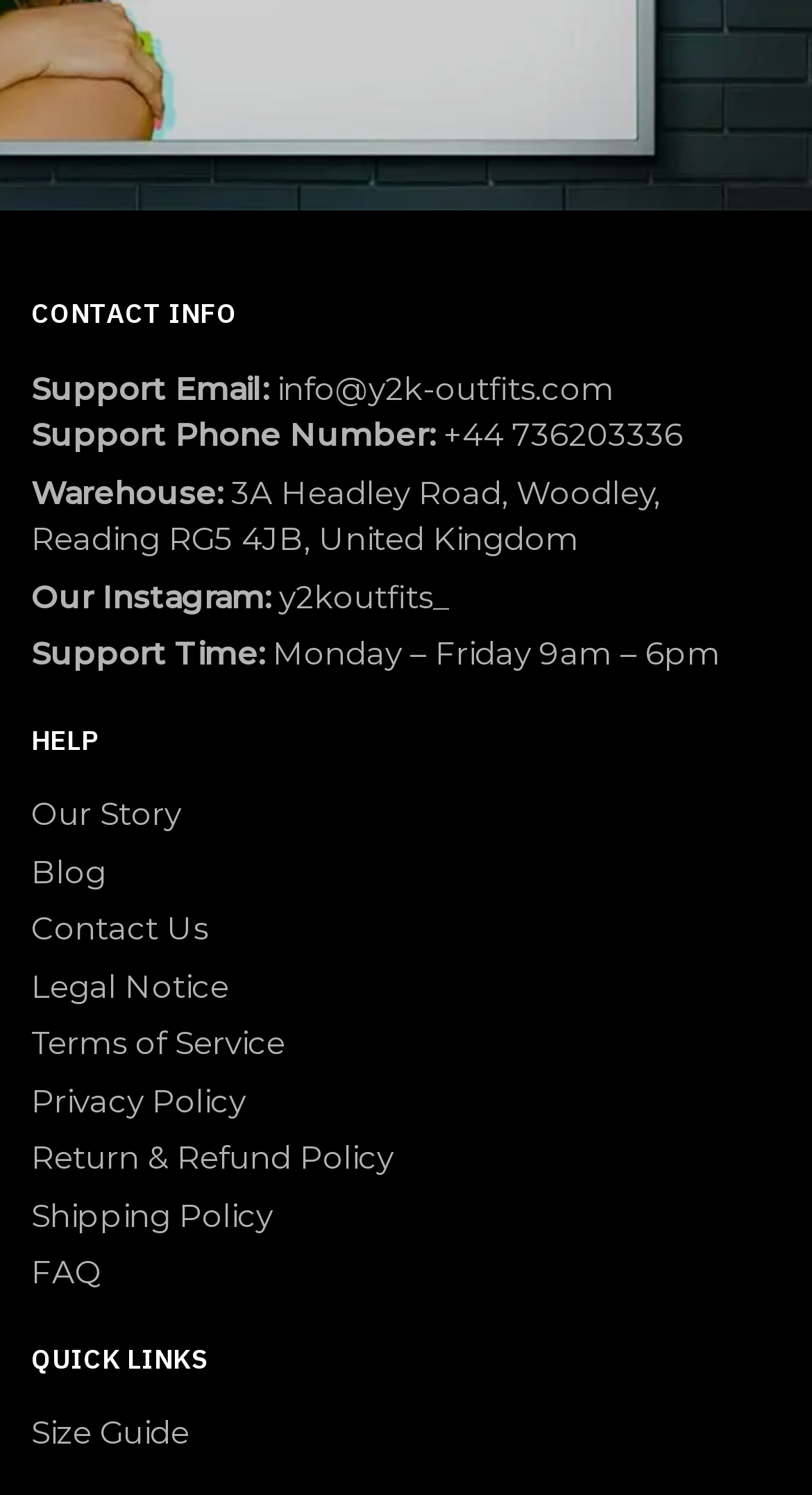Determine the bounding box coordinates of the UI element described by: "Shipping Policy".

[0.038, 0.799, 0.336, 0.826]